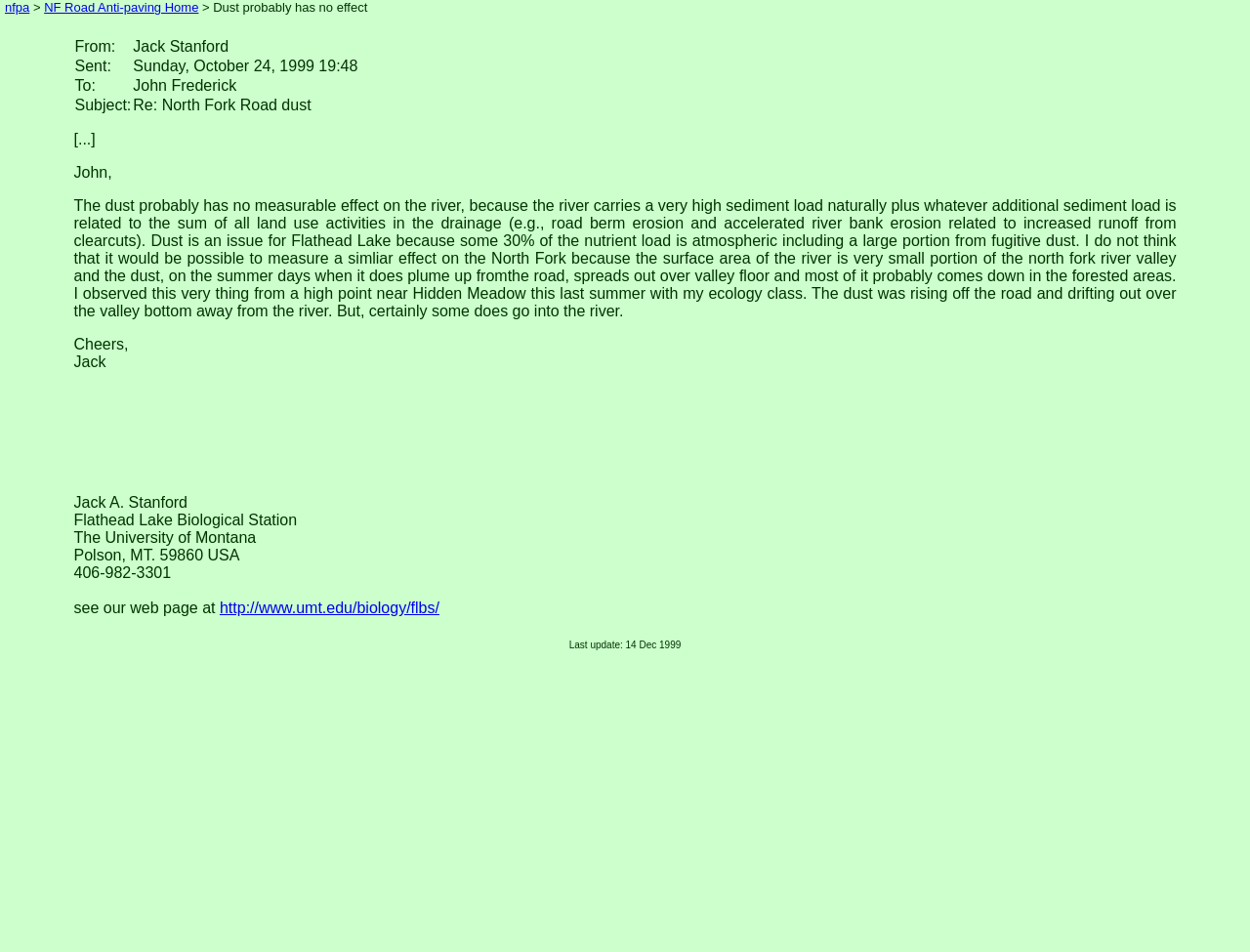What is the date of the email?
Please give a well-detailed answer to the question.

The date of the email is Sunday, October 24, 1999, which is mentioned in the 'Sent:' field of the email.